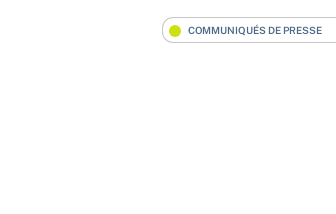What is the purpose of the label?
Examine the webpage screenshot and provide an in-depth answer to the question.

The label accompanying the icon serves to provide additional information about the icon's purpose, making it clear to the user what the icon represents, which in this case is a navigation or categorization tool for press releases.